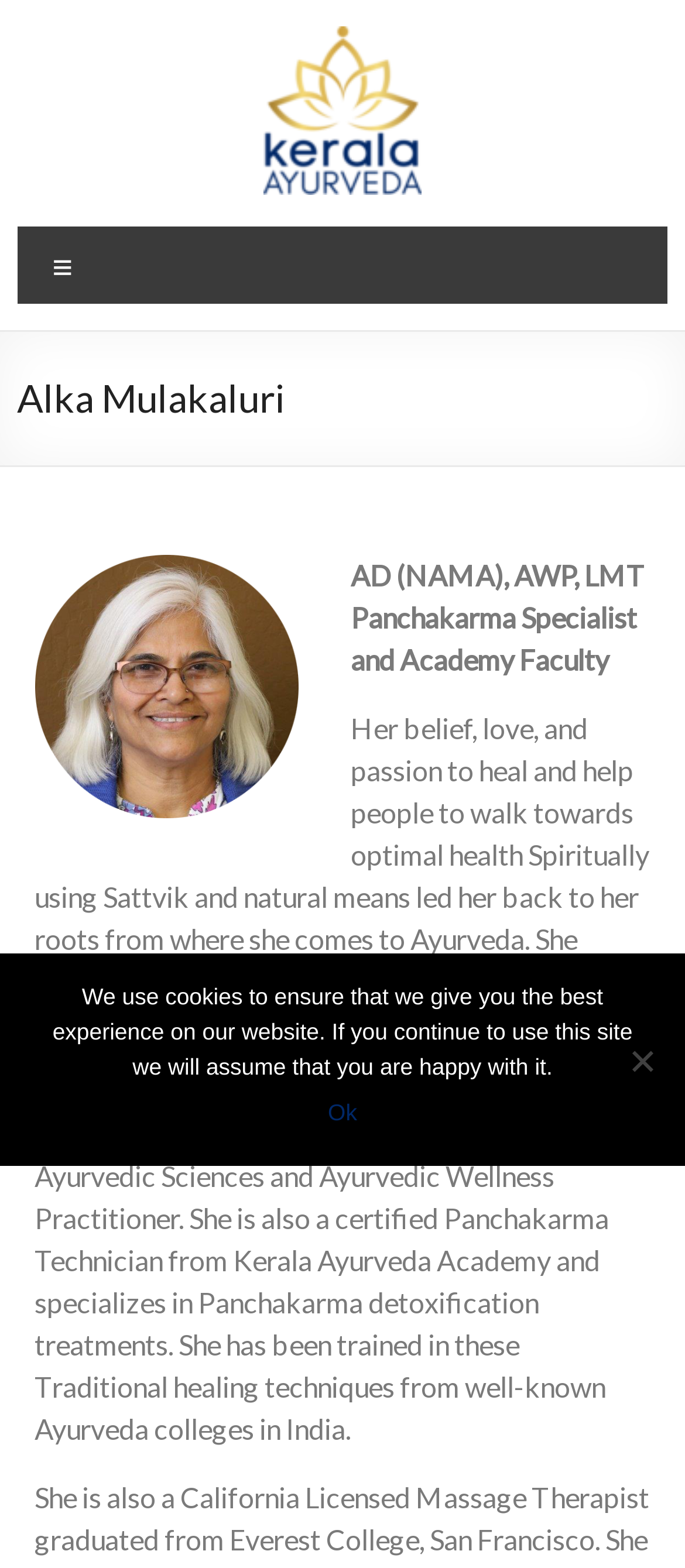Based on the provided description, "alt="Kerala Ayurveda USA"", find the bounding box of the corresponding UI element in the screenshot.

[0.385, 0.017, 0.615, 0.038]